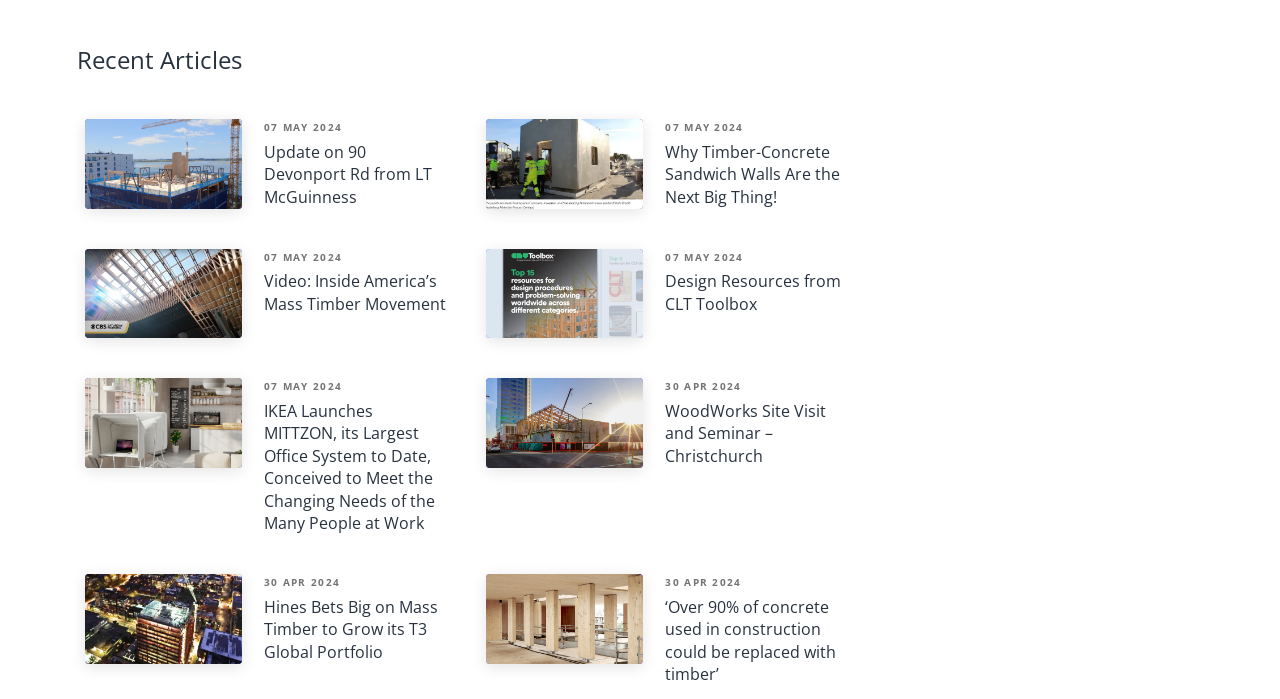Please locate the bounding box coordinates of the element that needs to be clicked to achieve the following instruction: "View article 'Hines Bets Big on Mass Timber to Grow its T3 Global Portfolio'". The coordinates should be four float numbers between 0 and 1, i.e., [left, top, right, bottom].

[0.206, 0.822, 0.349, 0.949]